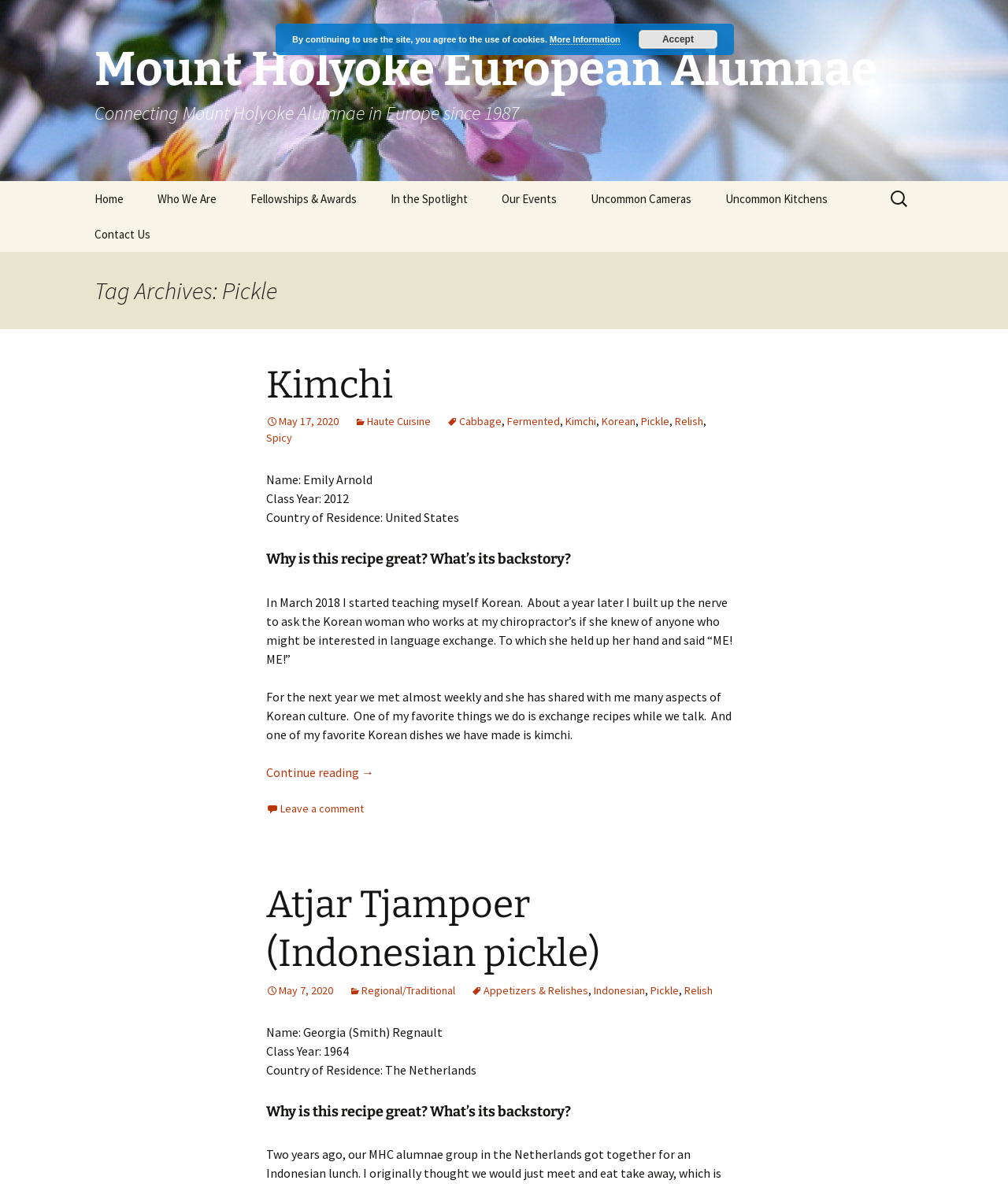What is the name of the person who wrote the first article?
From the details in the image, answer the question comprehensively.

The question asks for the name of the person who wrote the first article, which can be found in the text 'Name: Emily Arnold' below the article heading.